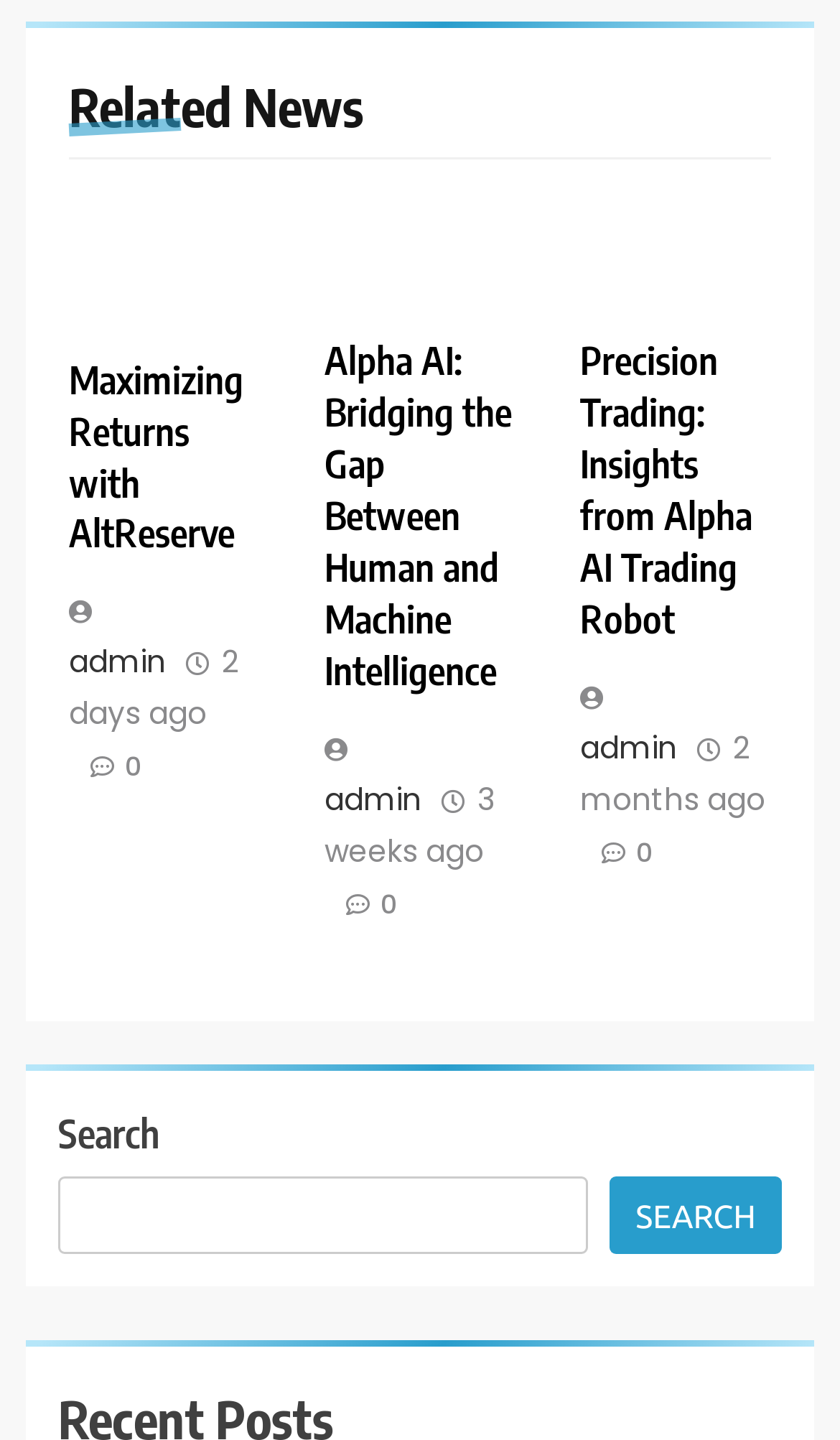Can you find the bounding box coordinates for the element to click on to achieve the instruction: "Search for something"?

[0.069, 0.816, 0.7, 0.87]